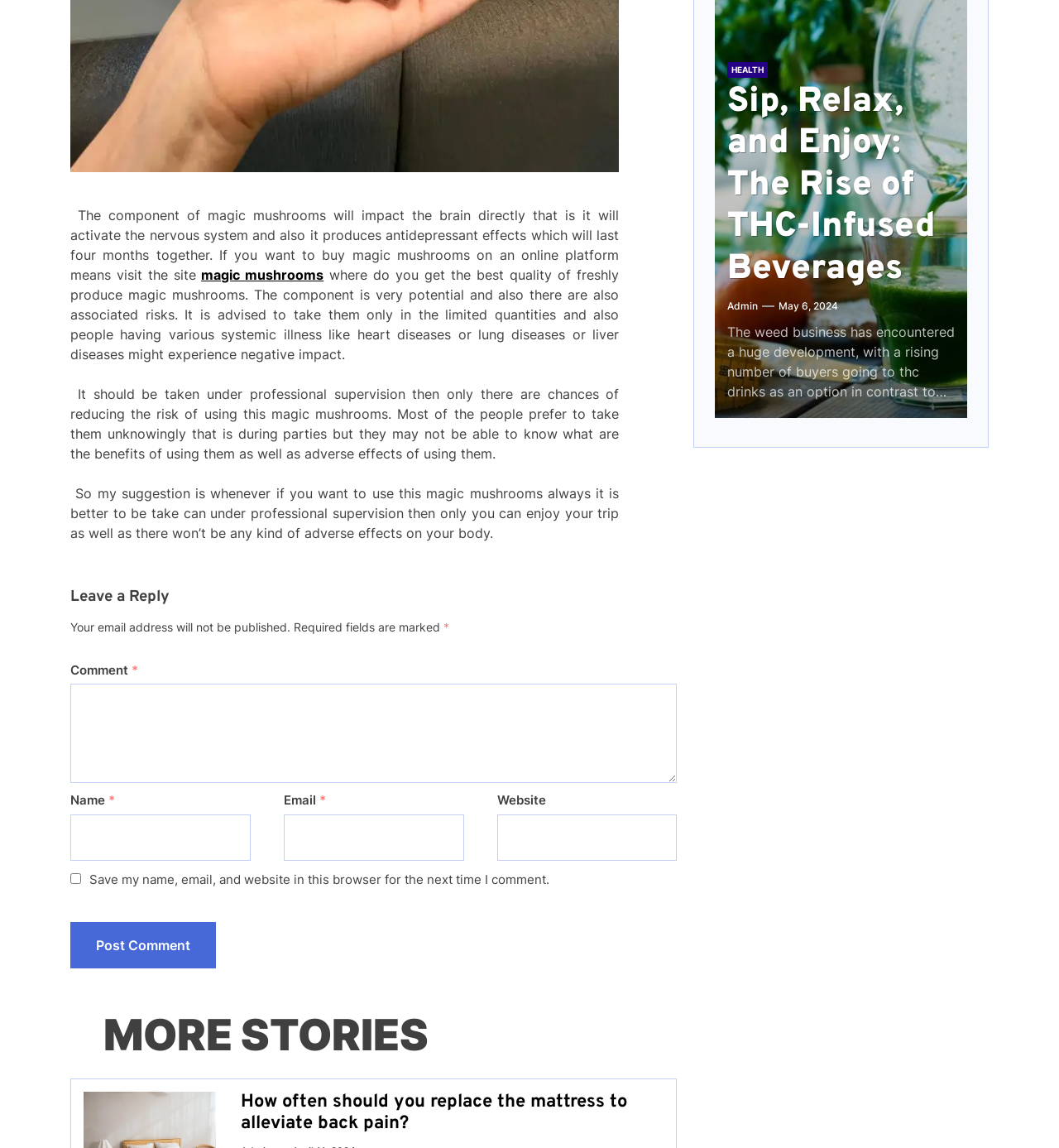Please find the bounding box coordinates of the element's region to be clicked to carry out this instruction: "Enter your name in the 'Name' field".

[0.066, 0.709, 0.237, 0.75]